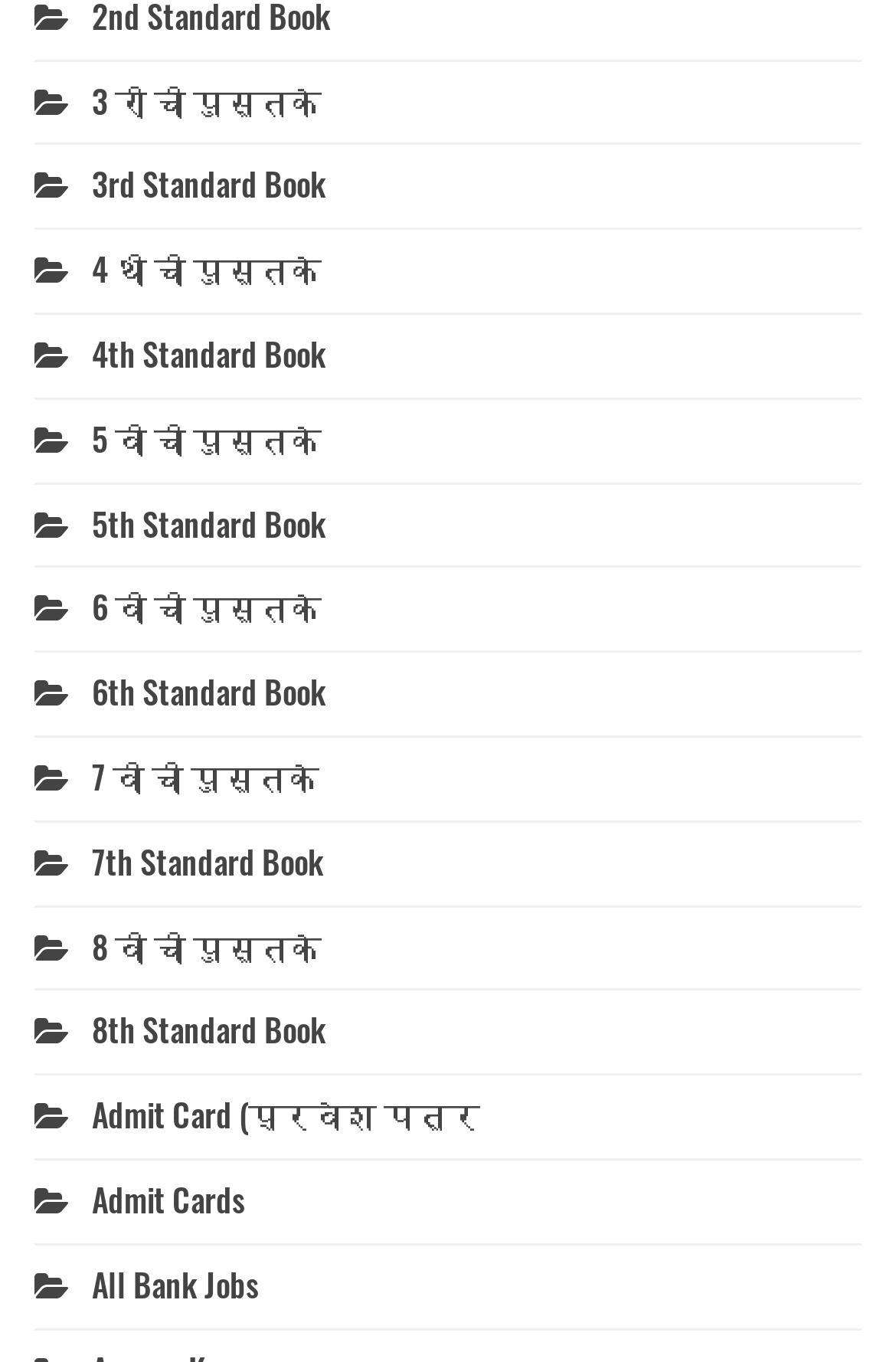Please indicate the bounding box coordinates for the clickable area to complete the following task: "view 5th Standard Book". The coordinates should be specified as four float numbers between 0 and 1, i.e., [left, top, right, bottom].

[0.038, 0.366, 0.364, 0.401]